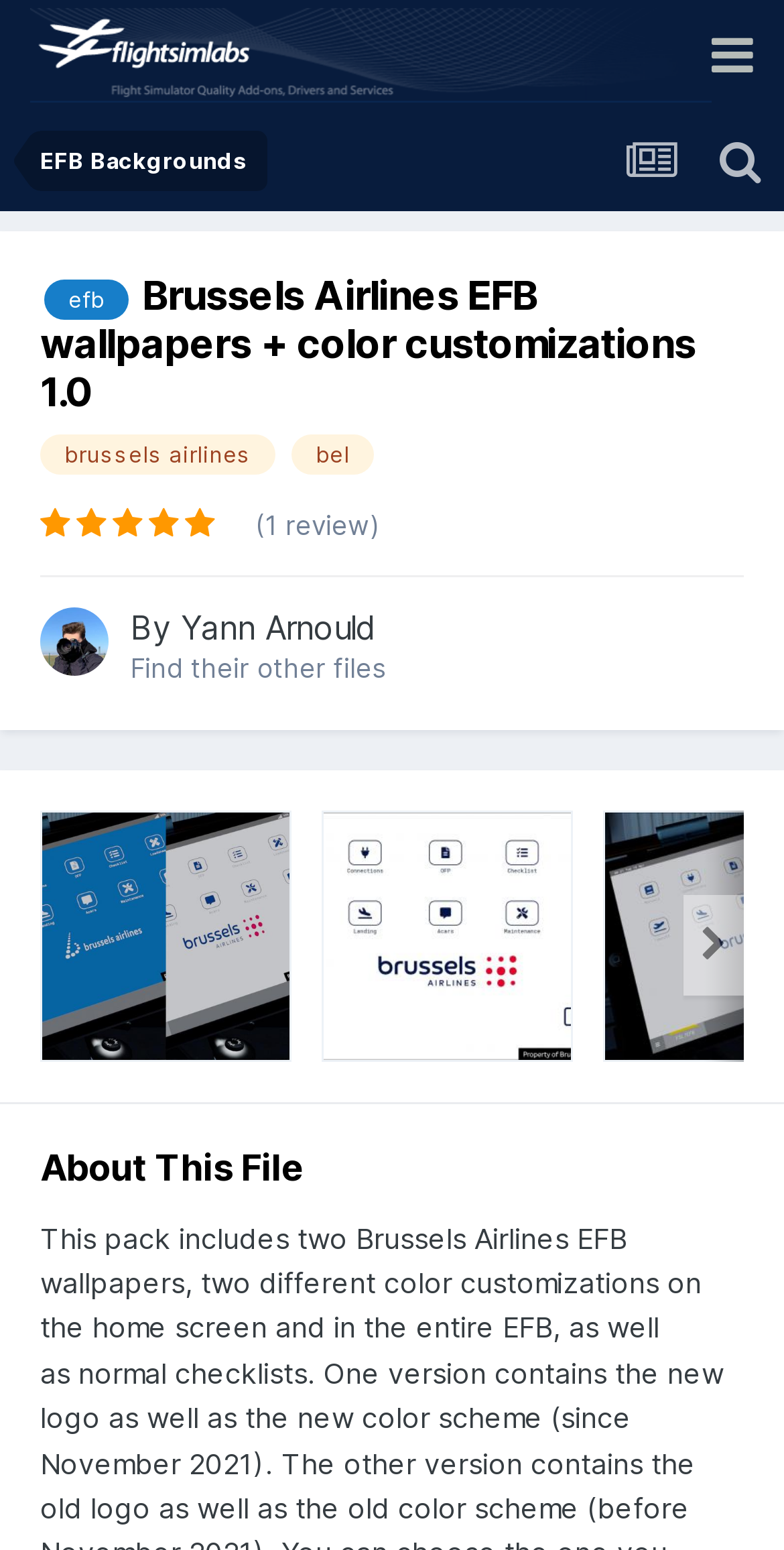Using the element description brussels airlines, predict the bounding box coordinates for the UI element. Provide the coordinates in (top-left x, top-left y, bottom-right x, bottom-right y) format with values ranging from 0 to 1.

[0.051, 0.28, 0.351, 0.306]